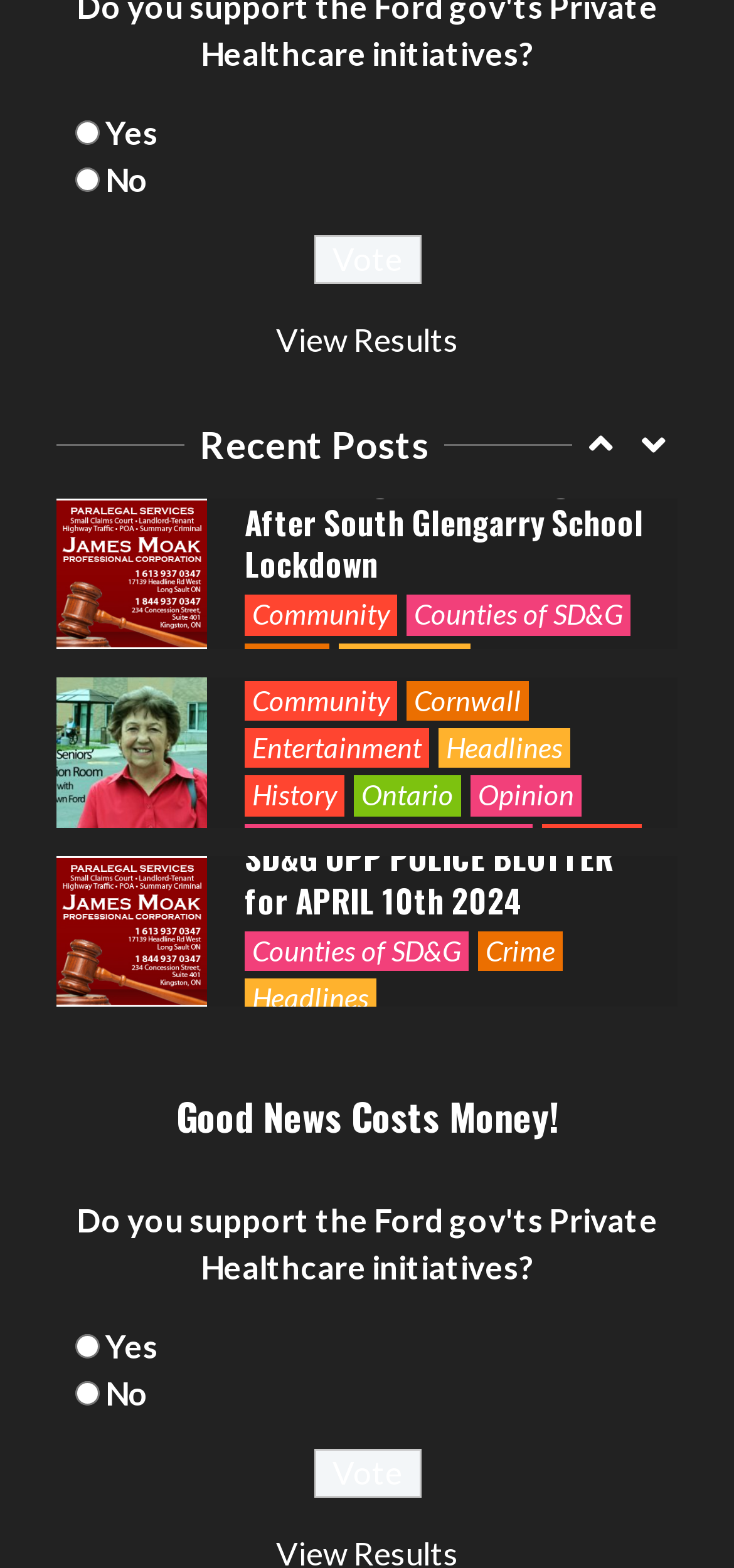Identify the bounding box coordinates of the area that should be clicked in order to complete the given instruction: "View Results". The bounding box coordinates should be four float numbers between 0 and 1, i.e., [left, top, right, bottom].

[0.376, 0.204, 0.624, 0.229]